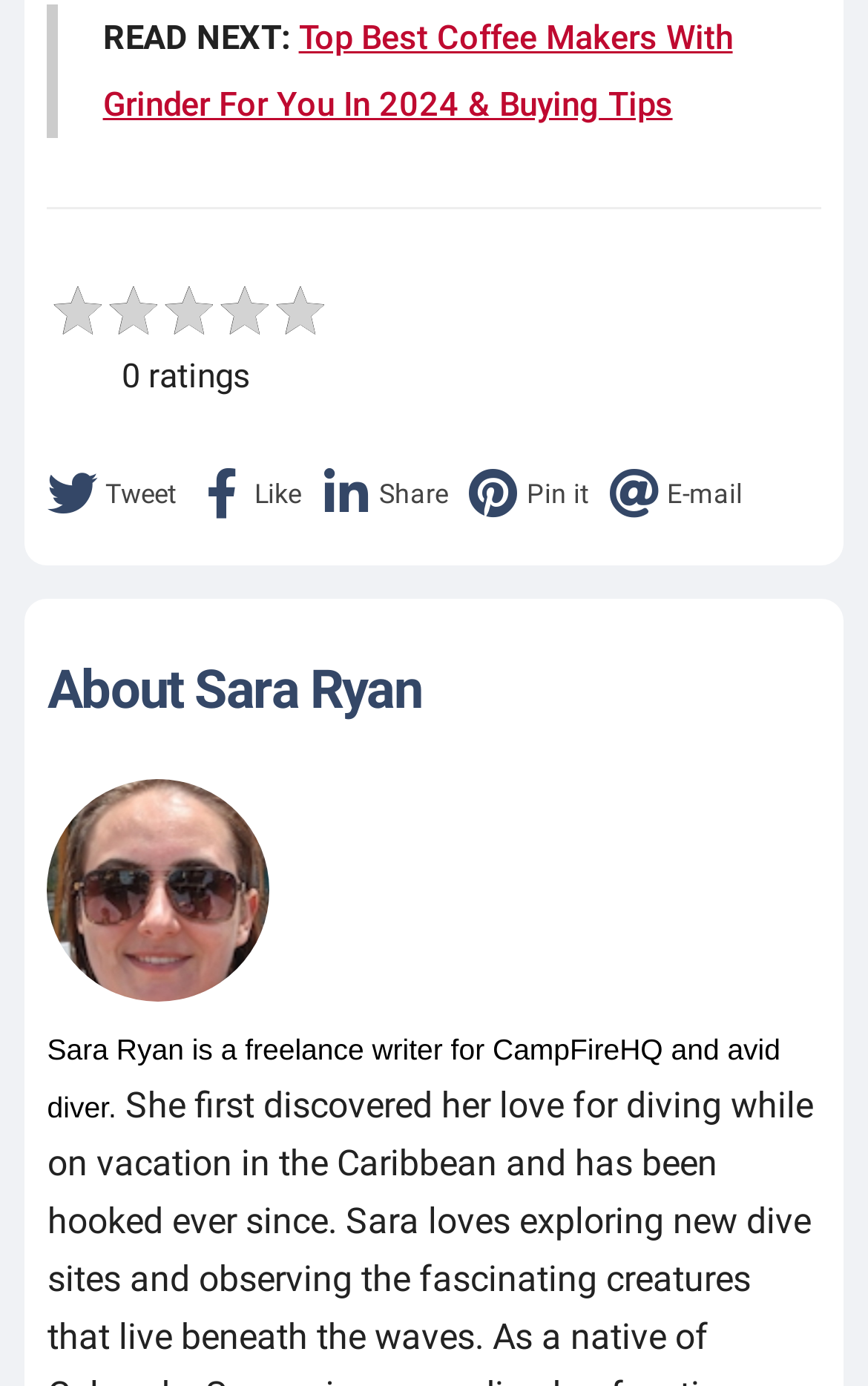Please mark the bounding box coordinates of the area that should be clicked to carry out the instruction: "Share the content on social media".

[0.37, 0.339, 0.517, 0.375]